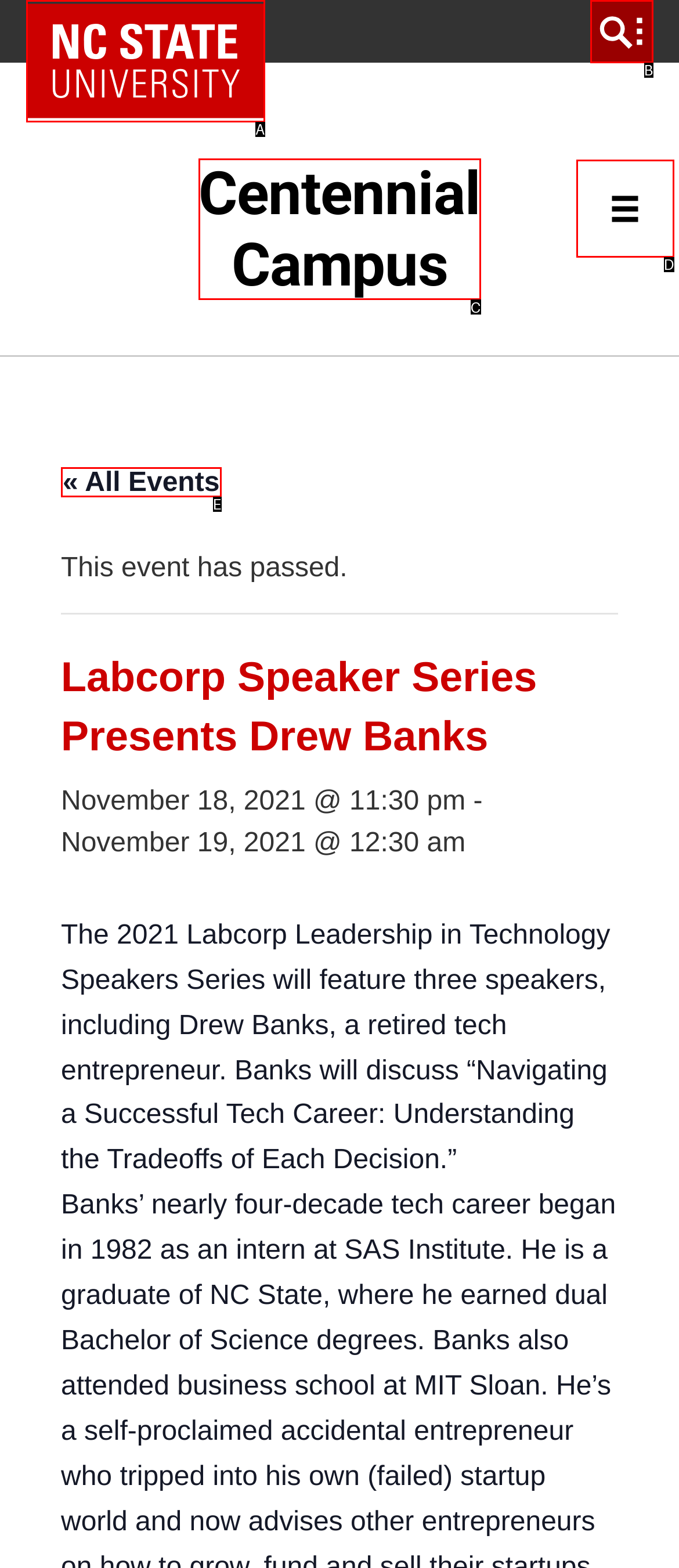Match the HTML element to the description: NC State Home. Answer with the letter of the correct option from the provided choices.

A